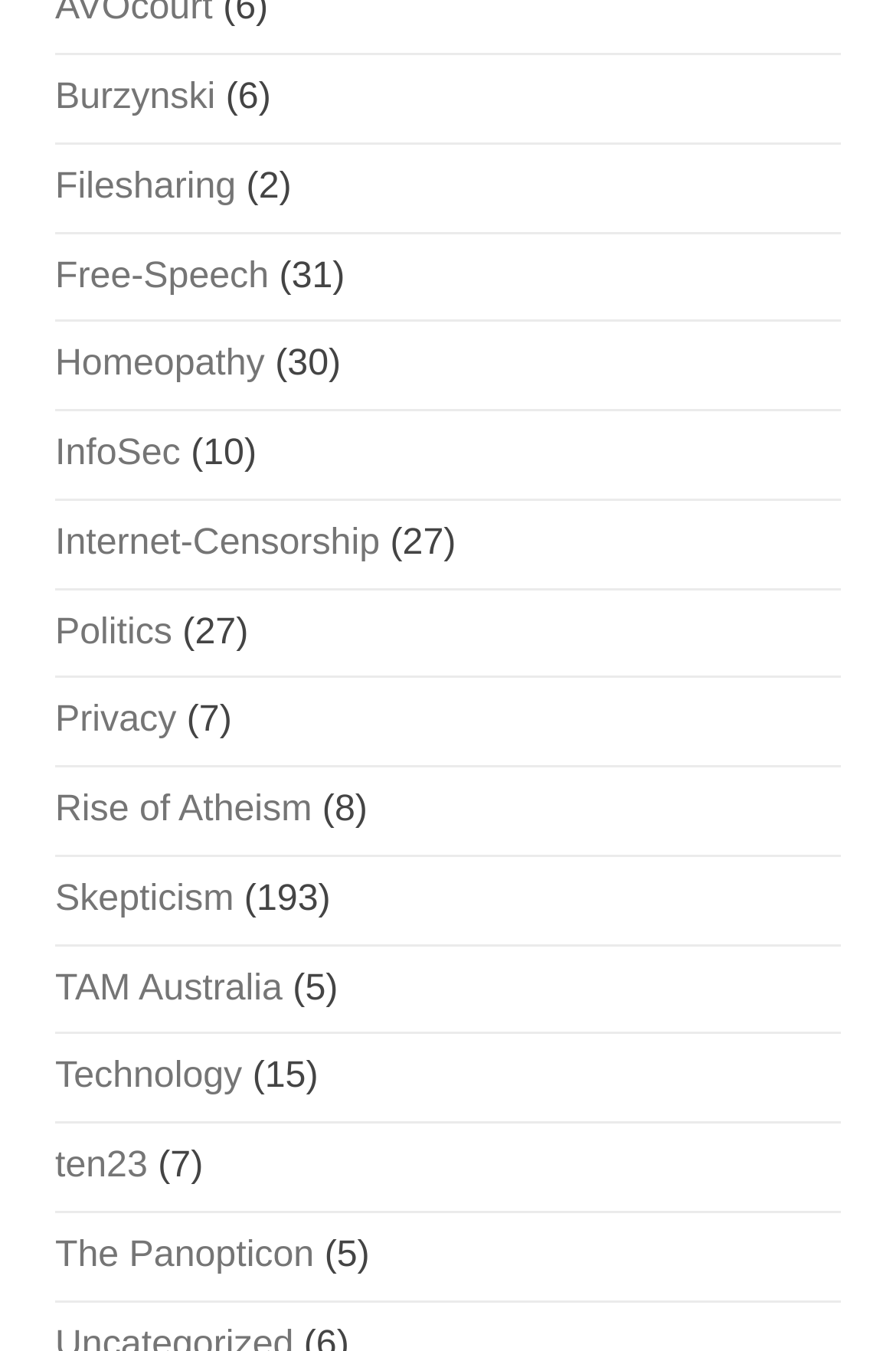Identify the bounding box coordinates necessary to click and complete the given instruction: "Read about Internet-Censorship".

[0.062, 0.386, 0.424, 0.417]